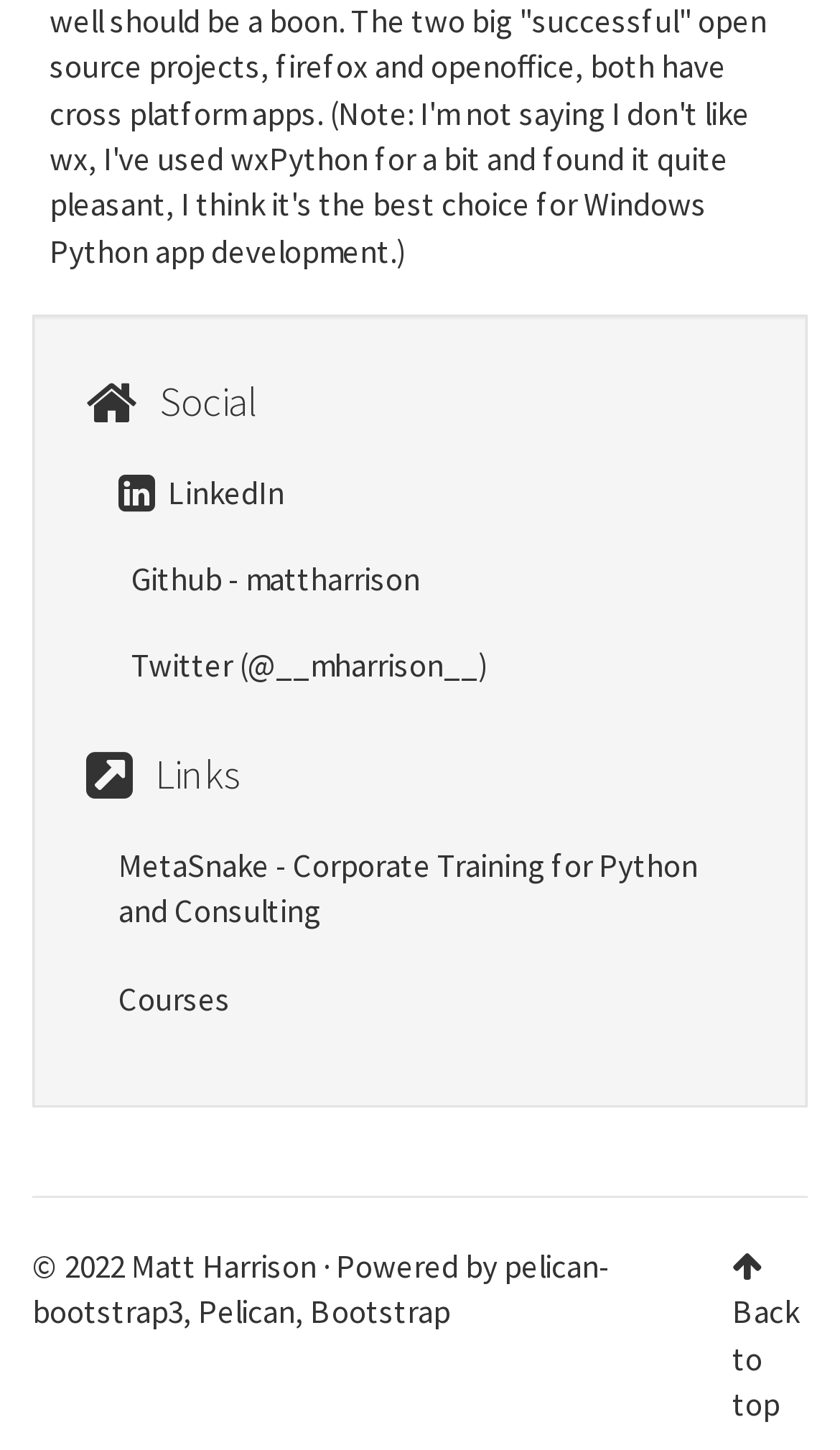Using the description: "Github - mattharrison", determine the UI element's bounding box coordinates. Ensure the coordinates are in the format of four float numbers between 0 and 1, i.e., [left, top, right, bottom].

[0.141, 0.385, 0.5, 0.413]